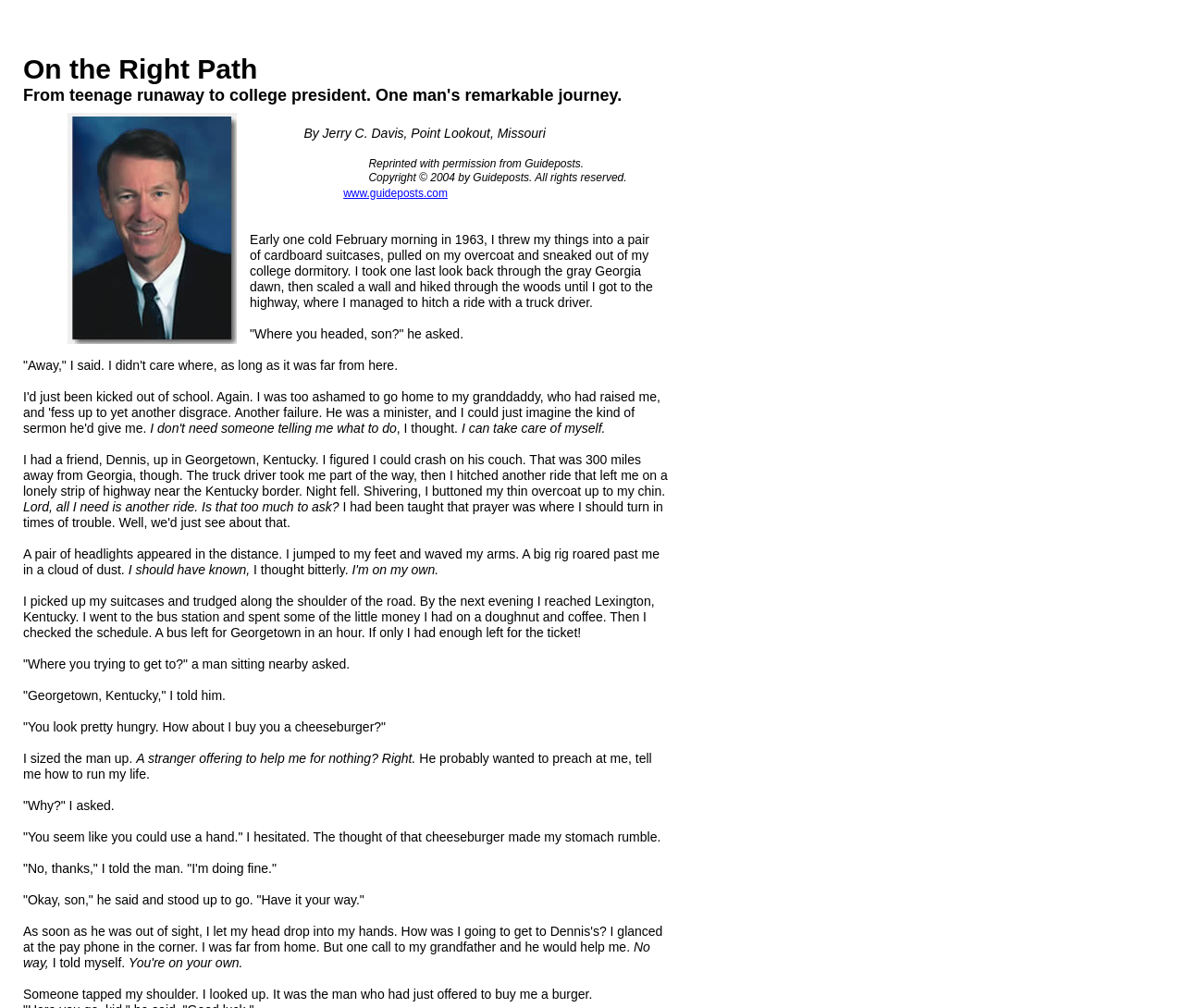What is the name of the friend mentioned in the story?
Please look at the screenshot and answer in one word or a short phrase.

Dennis